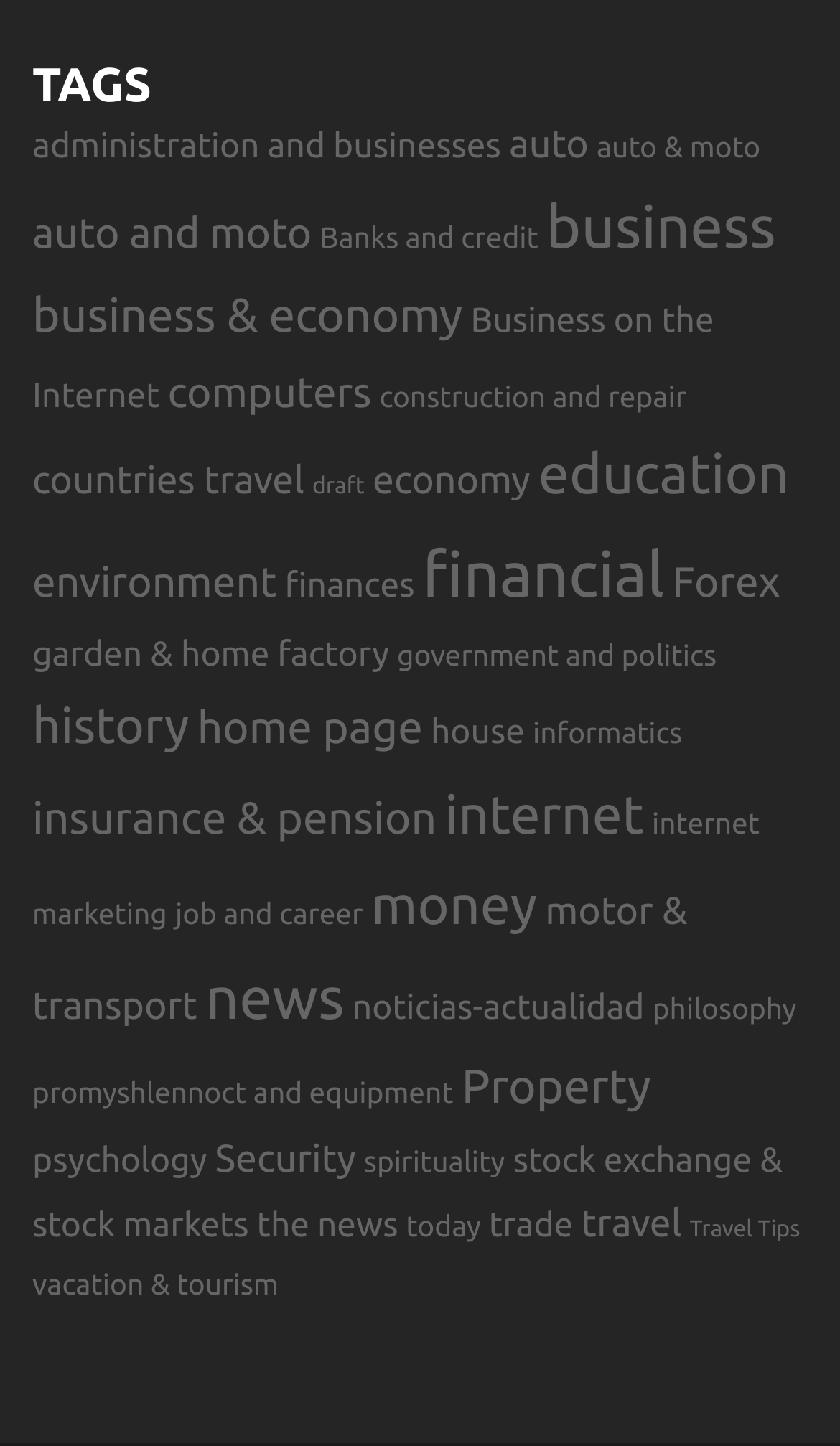Provide your answer in a single word or phrase: 
How many categories are related to finance?

5